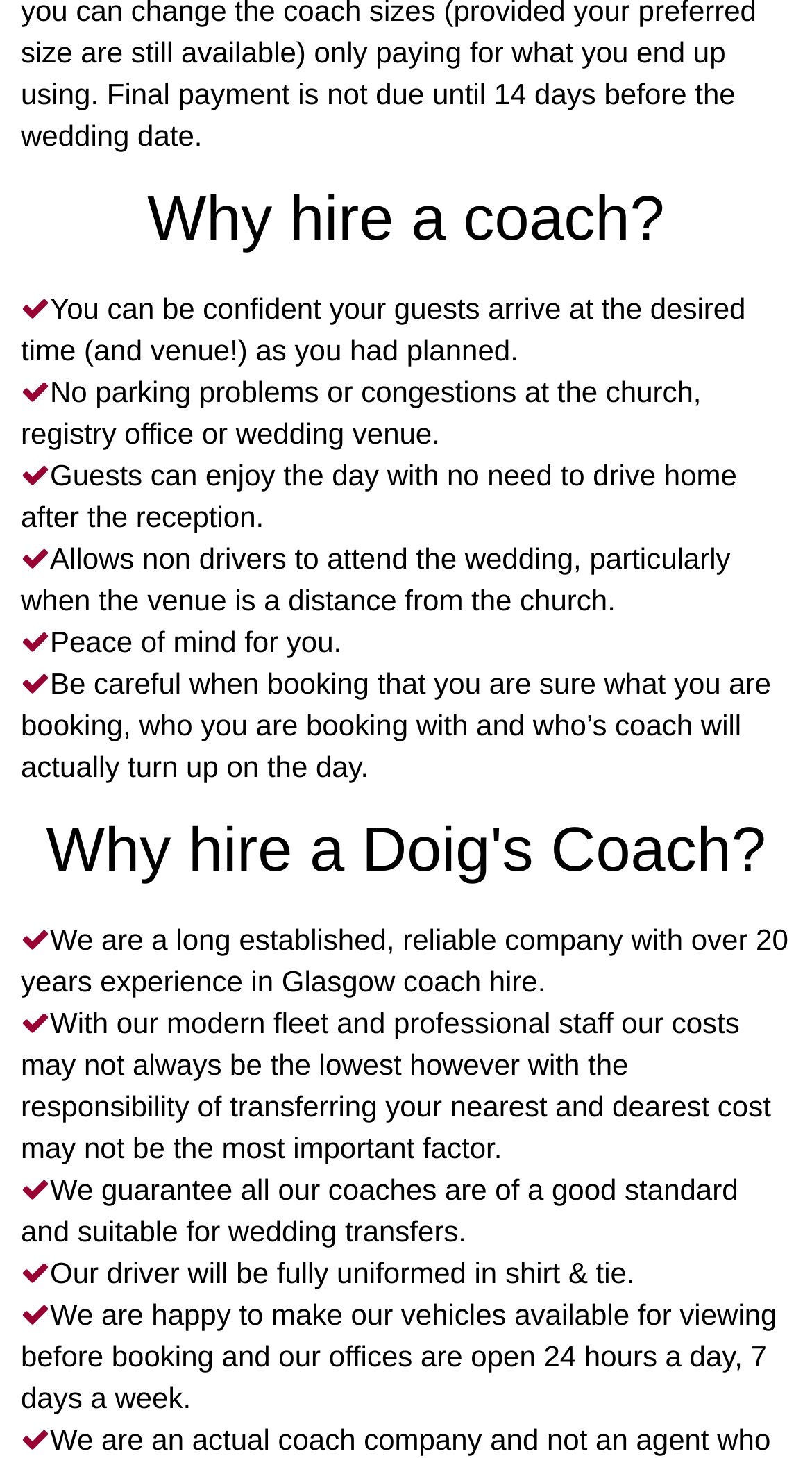How long has the company been in business?
Based on the image, answer the question with a single word or brief phrase.

Over 20 years